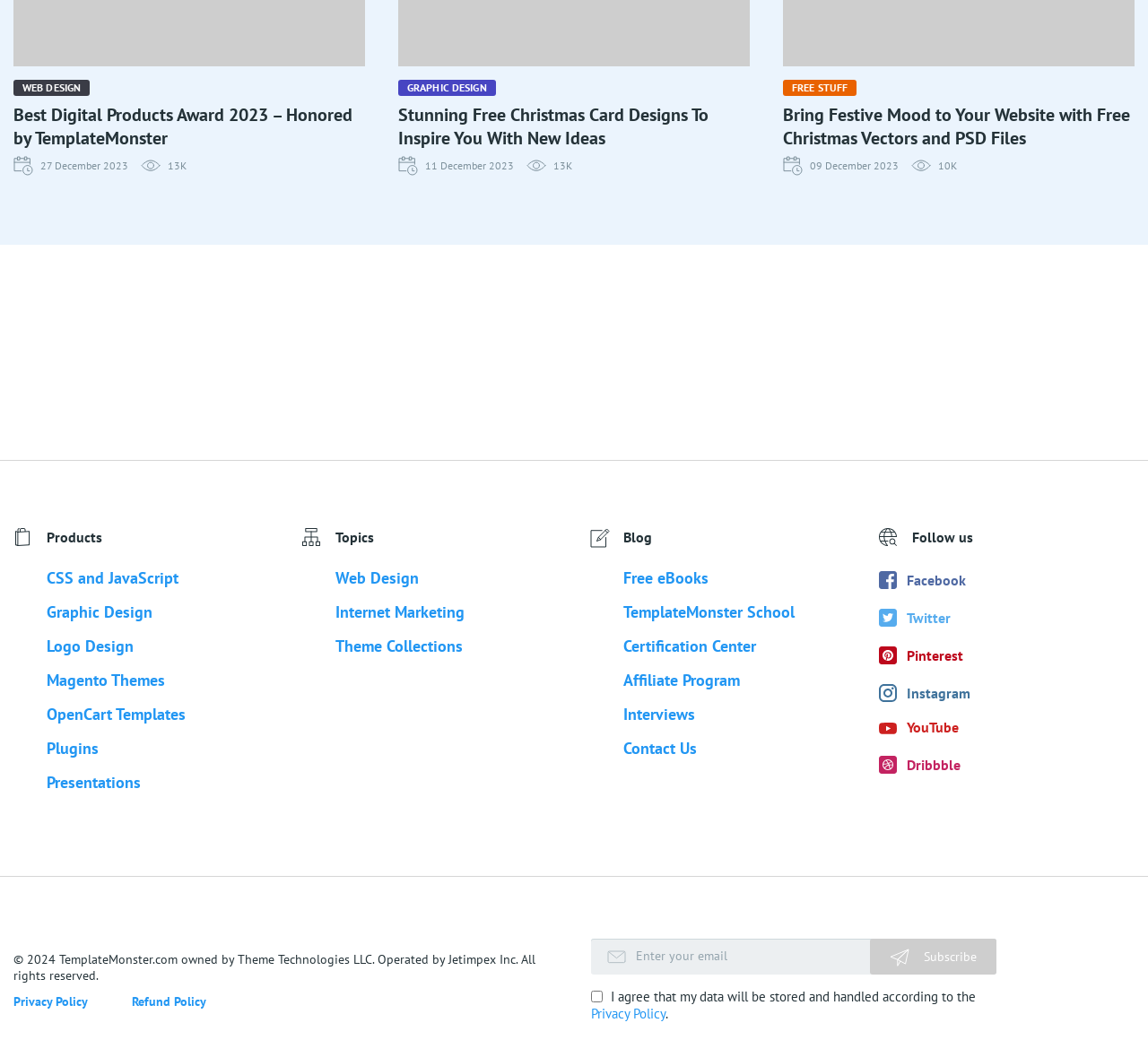Show the bounding box coordinates of the element that should be clicked to complete the task: "Read the article about Best Digital Products Award 2023".

[0.012, 0.099, 0.307, 0.144]